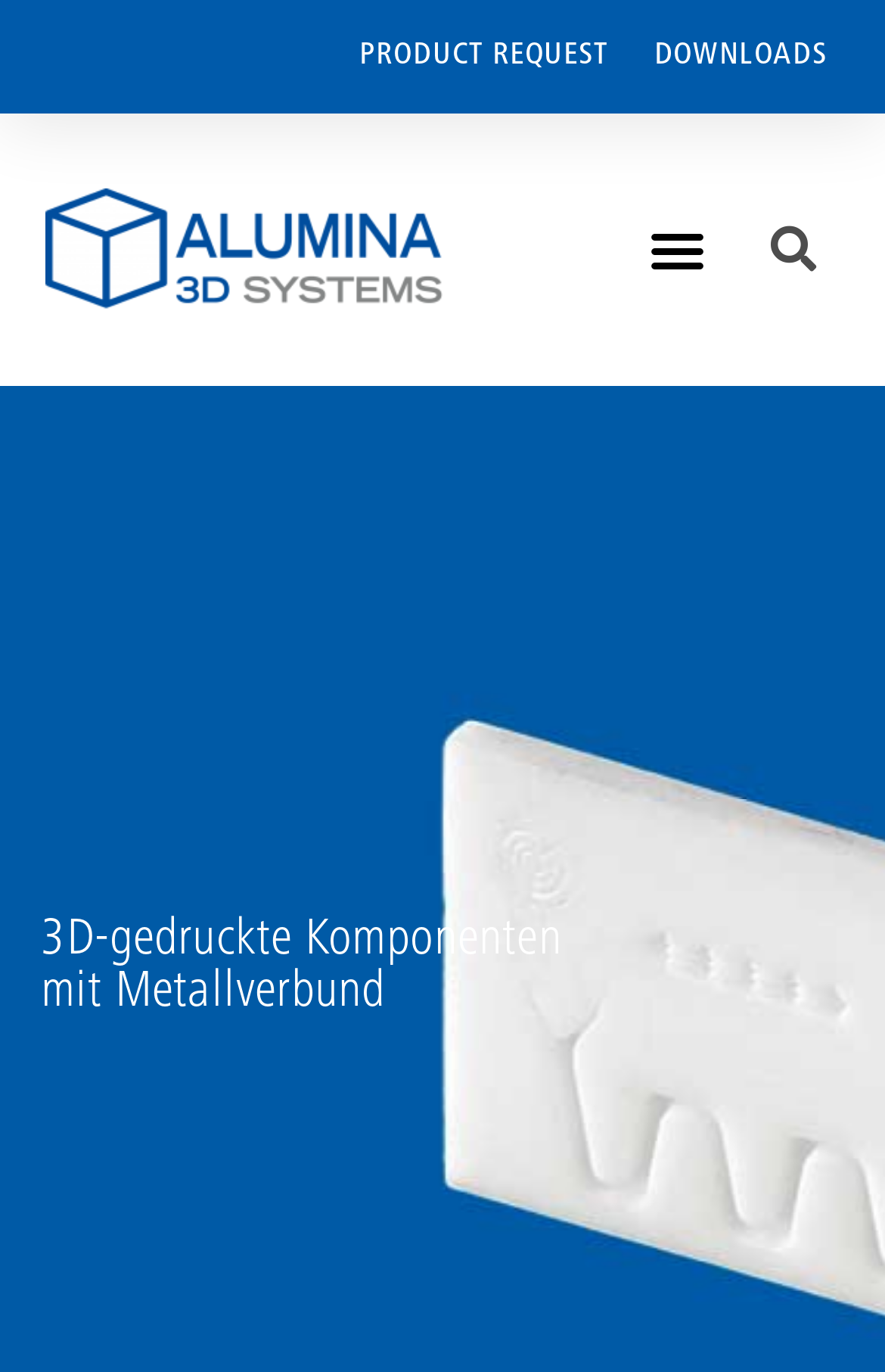Please answer the following question using a single word or phrase: 
How many links are in the top navigation bar?

3